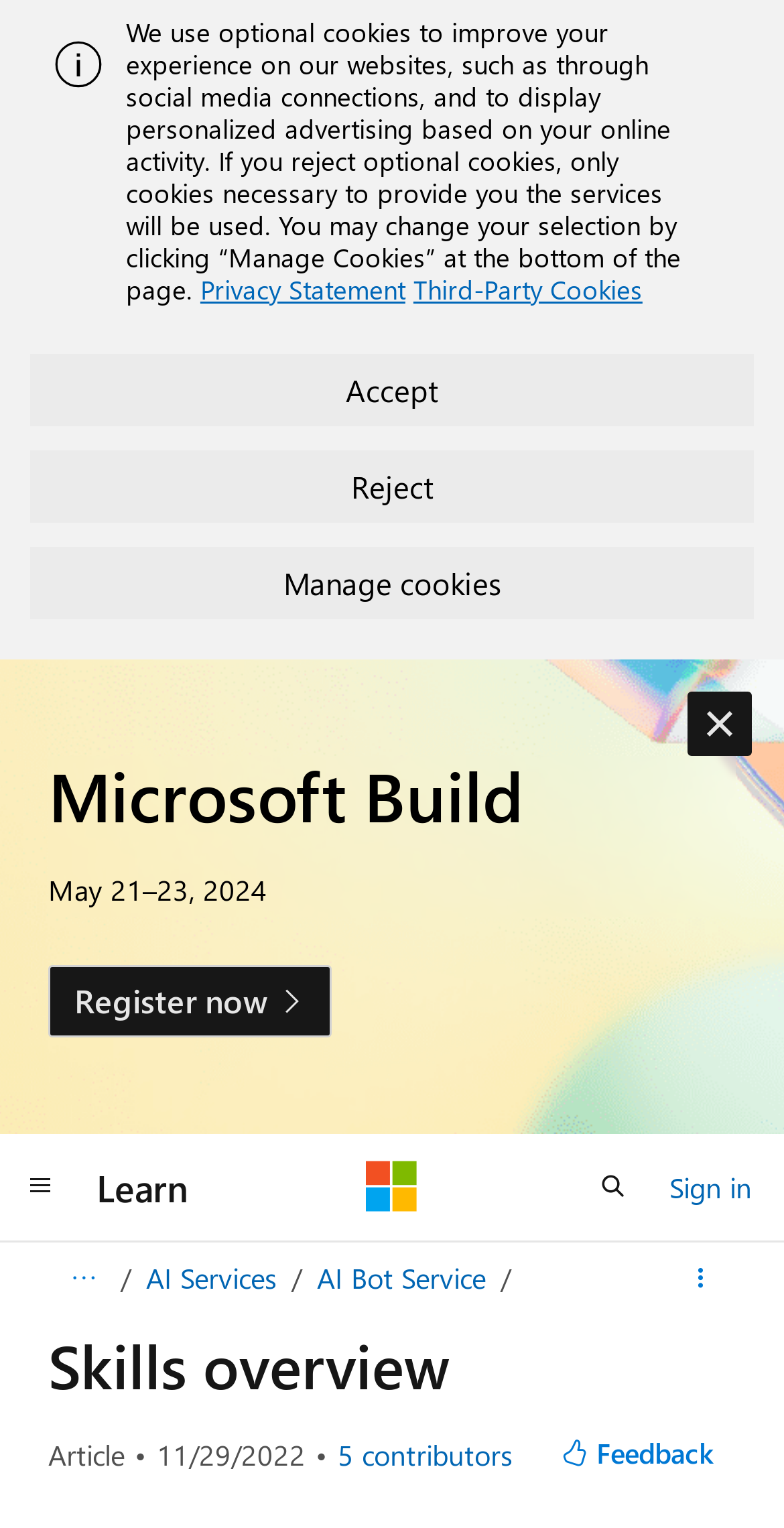Find the bounding box coordinates of the element I should click to carry out the following instruction: "View all contributors".

[0.431, 0.942, 0.654, 0.963]